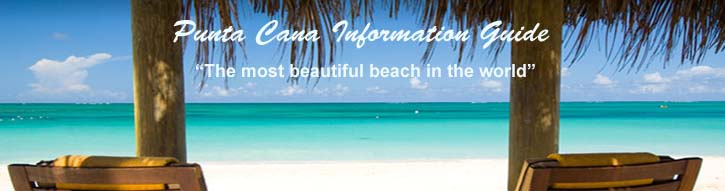What color is the sky in the image?
Provide a thorough and detailed answer to the question.

The caption describes the backdrop of the image as featuring the stunning turquoise waters and a clear blue sky, epitomizing a coastal paradise. This description clearly states the color of the sky in the image, which is blue.